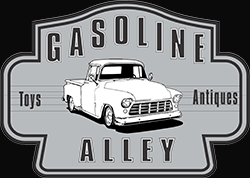What type of items does Gasoline Alley specialize in?
Look at the image and respond with a one-word or short phrase answer.

Toys and Antiques